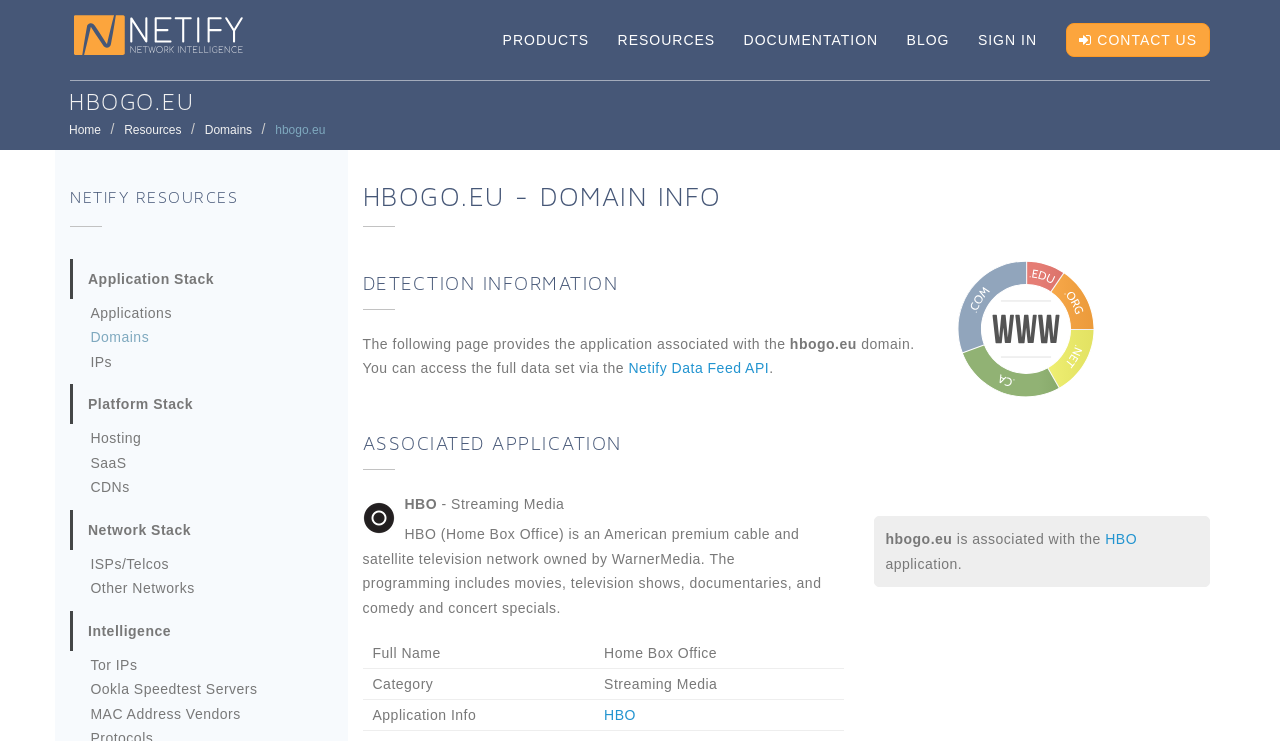What is the category of resources provided by Netify?
Using the image provided, answer with just one word or phrase.

Application Stack, Platform Stack, Network Stack, Intelligence